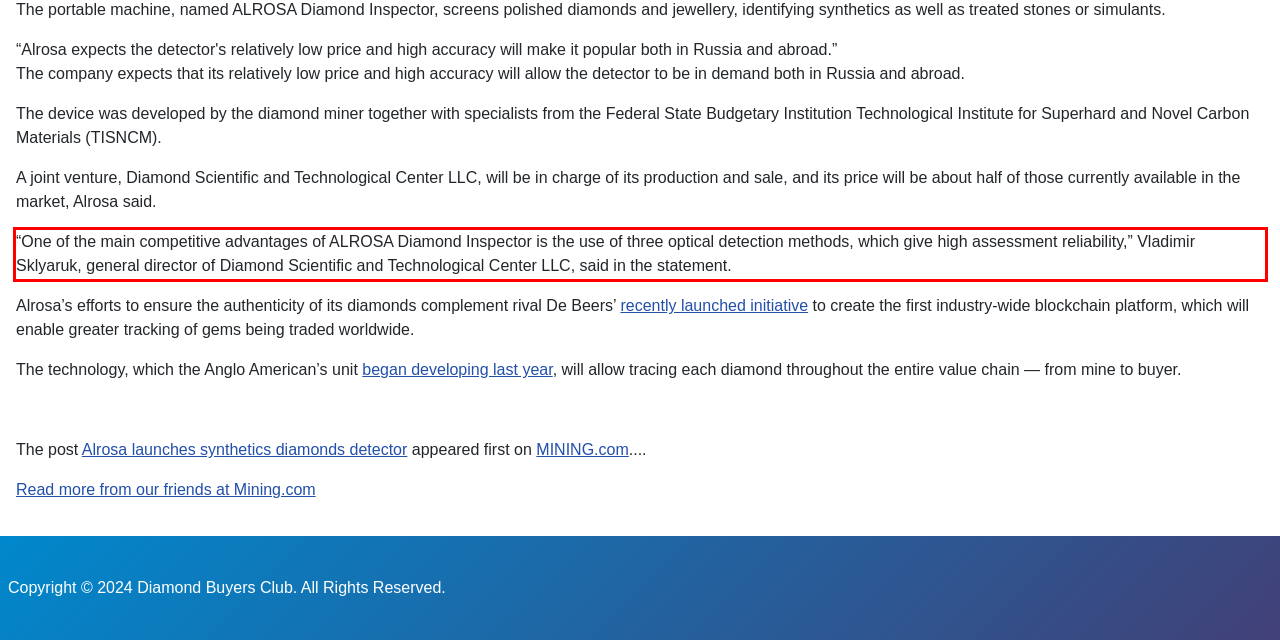Using the provided screenshot, read and generate the text content within the red-bordered area.

“One of the main competitive advantages of ALROSA Diamond Inspector is the use of three optical detection methods, which give high assessment reliability,” Vladimir Sklyaruk, general director of Diamond Scientific and Technological Center LLC, said in the statement.